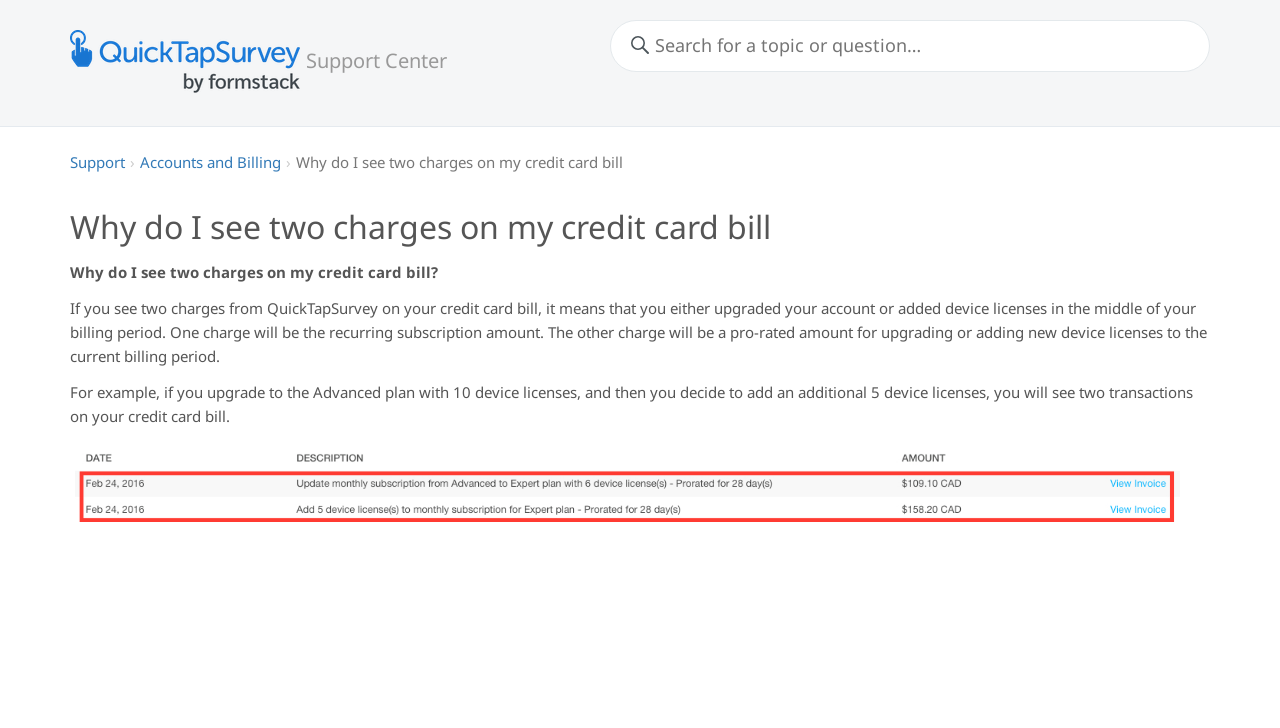What type of information is provided in the article?
Using the image as a reference, answer the question with a short word or phrase.

Billing and account information